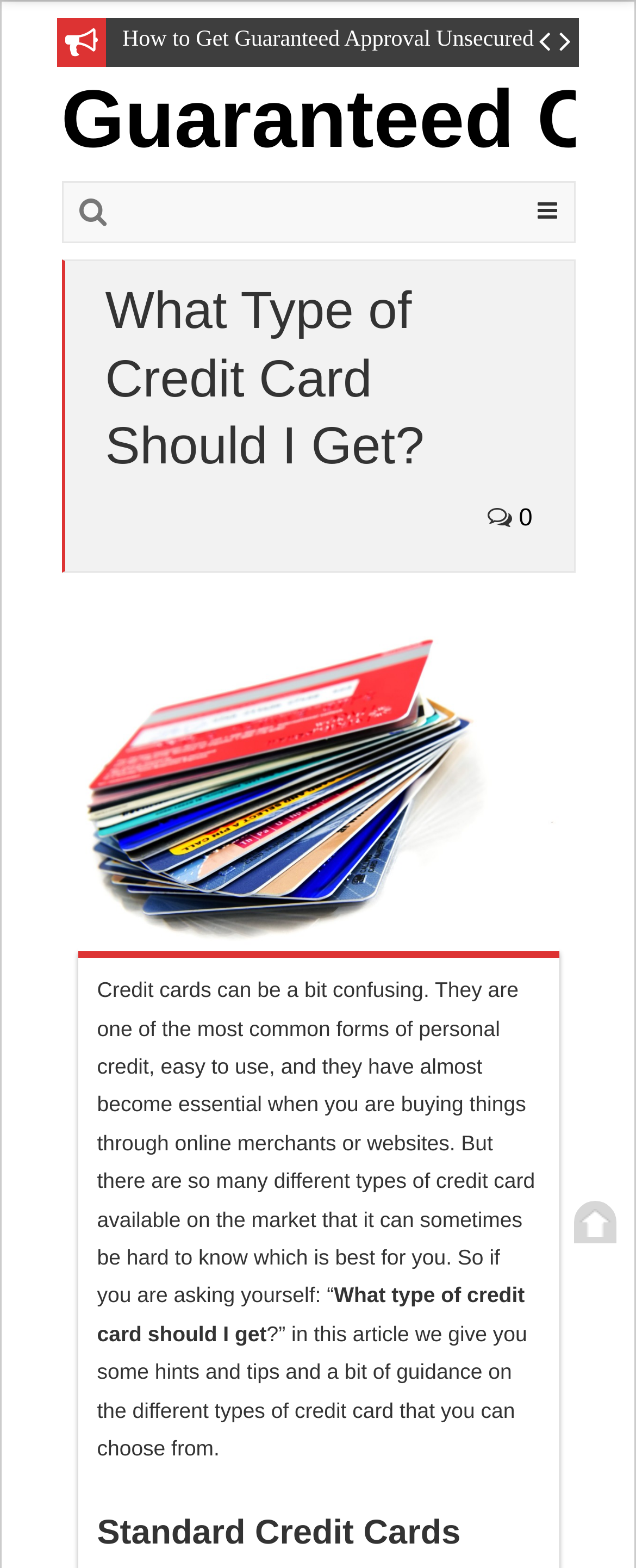Determine the bounding box coordinates for the clickable element required to fulfill the instruction: "Click on the 'What Type of Credit Card Should I Get?' heading". Provide the coordinates as four float numbers between 0 and 1, i.e., [left, top, right, bottom].

[0.165, 0.177, 0.837, 0.307]